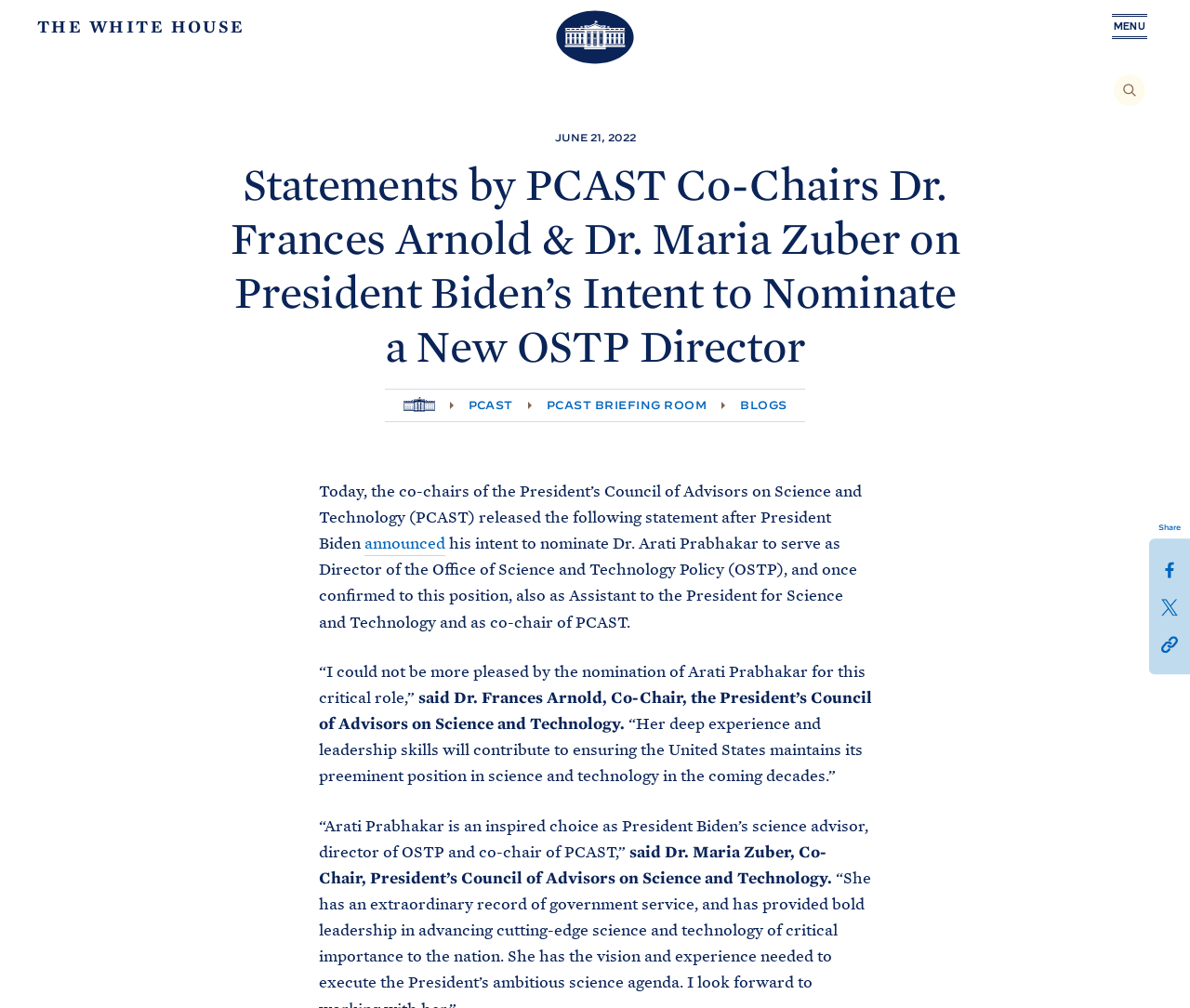Determine the bounding box coordinates of the UI element that matches the following description: "Share this page on X". The coordinates should be four float numbers between 0 and 1 in the format [left, top, right, bottom].

[0.966, 0.584, 1.0, 0.618]